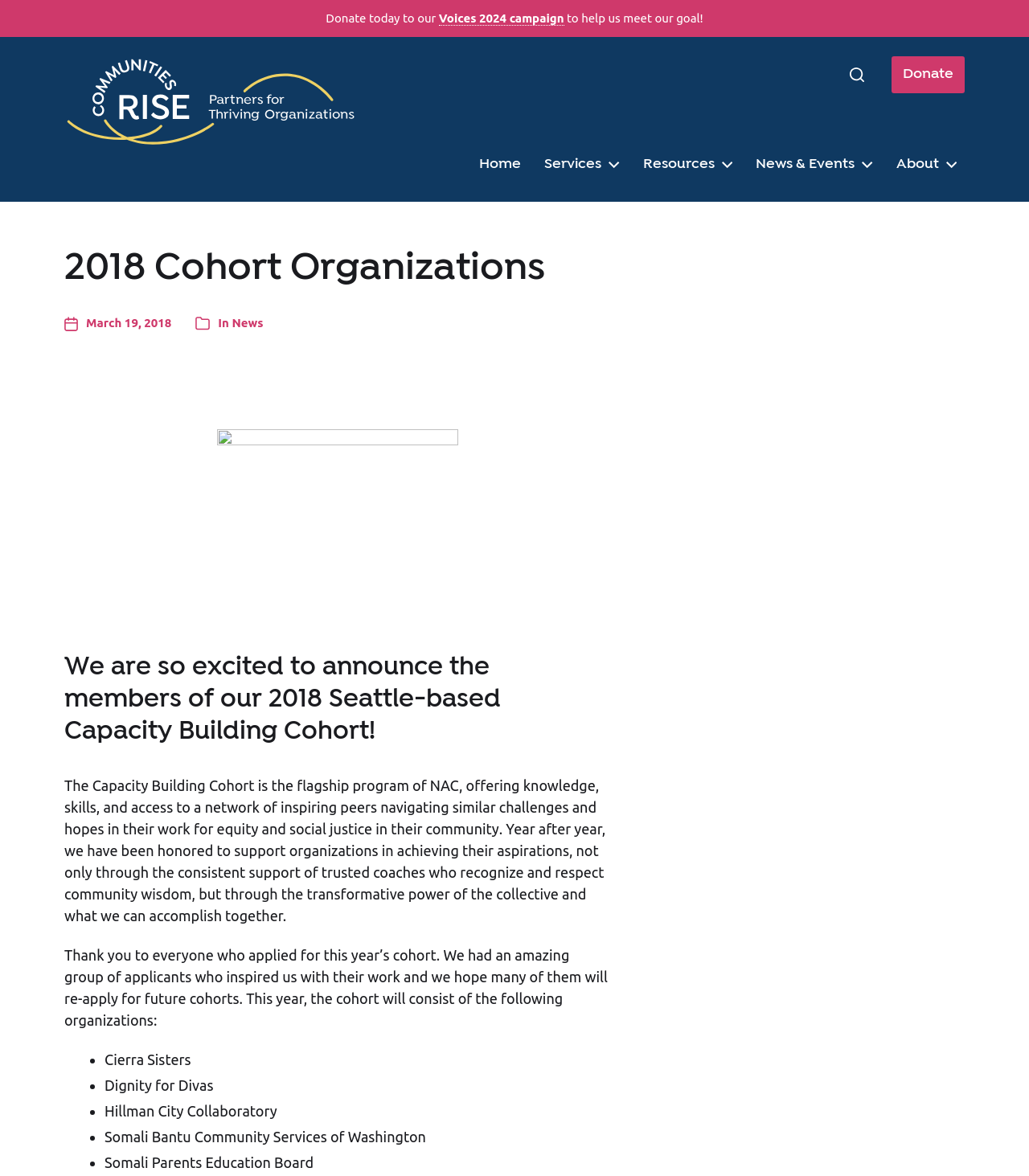Review the image closely and give a comprehensive answer to the question: What is the purpose of the Capacity Building Cohort?

From the webpage content, we can see that the Capacity Building Cohort is designed to support organizations in achieving their aspirations, not only through the consistent support of trusted coaches who recognize and respect community wisdom, but through the transformative power of the collective and what we can accomplish together.